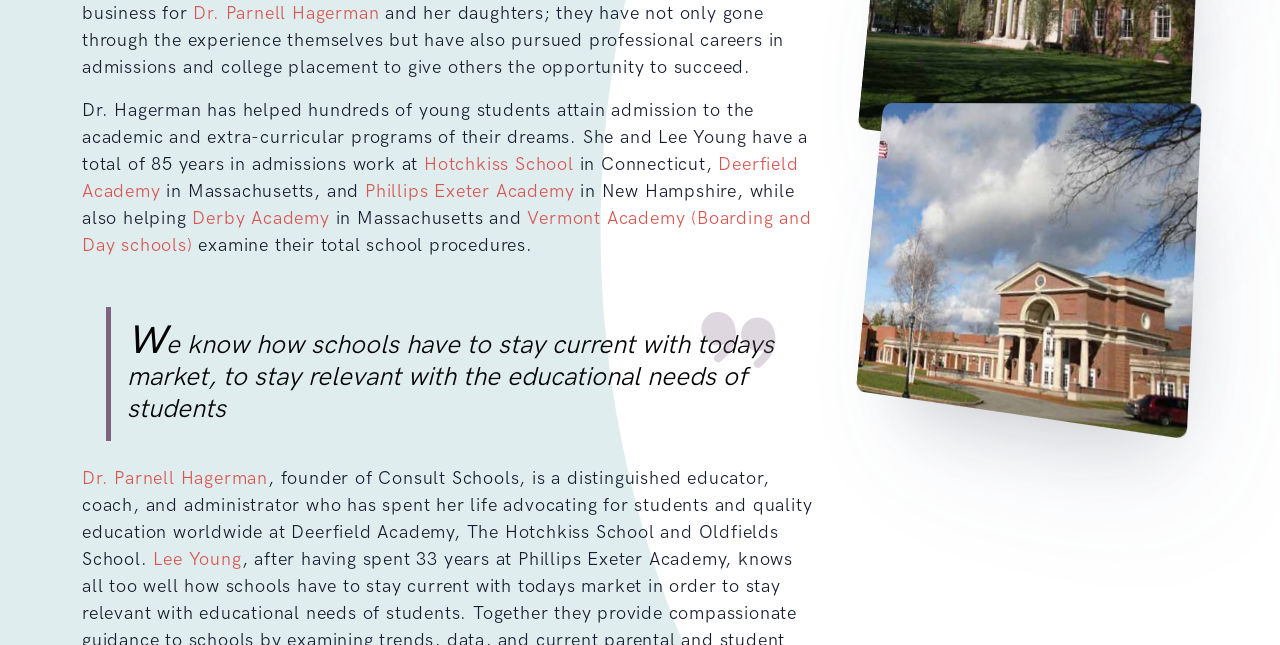Please specify the bounding box coordinates in the format (top-left x, top-left y, bottom-right x, bottom-right y), with all values as floating point numbers between 0 and 1. Identify the bounding box of the UI element described by: Dr. Parnell Hagerman

[0.151, 0.004, 0.296, 0.038]